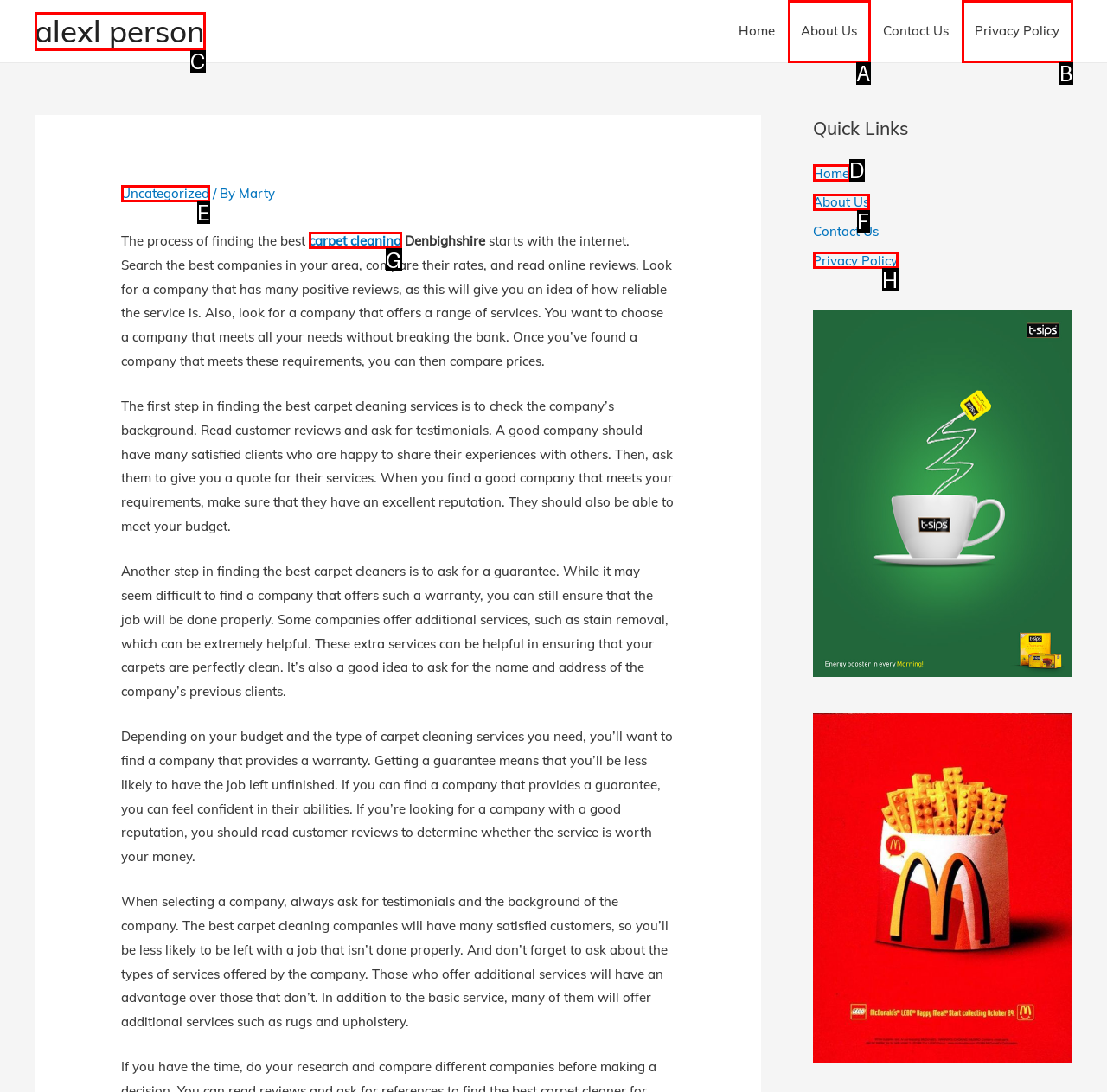Determine the HTML element that best matches this description: Uncategorized from the given choices. Respond with the corresponding letter.

E